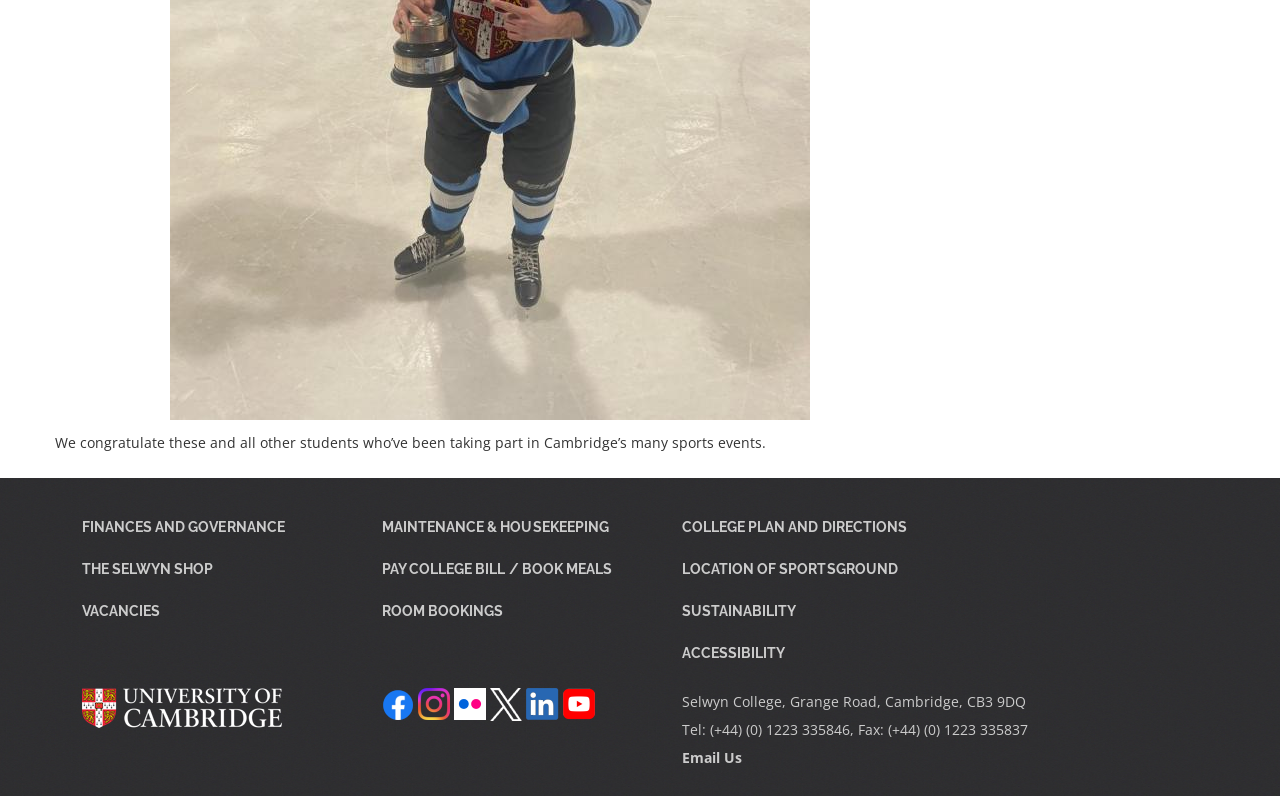What is the phone number of Selwyn College?
Look at the screenshot and respond with a single word or phrase.

(+44) (0) 1223 335846